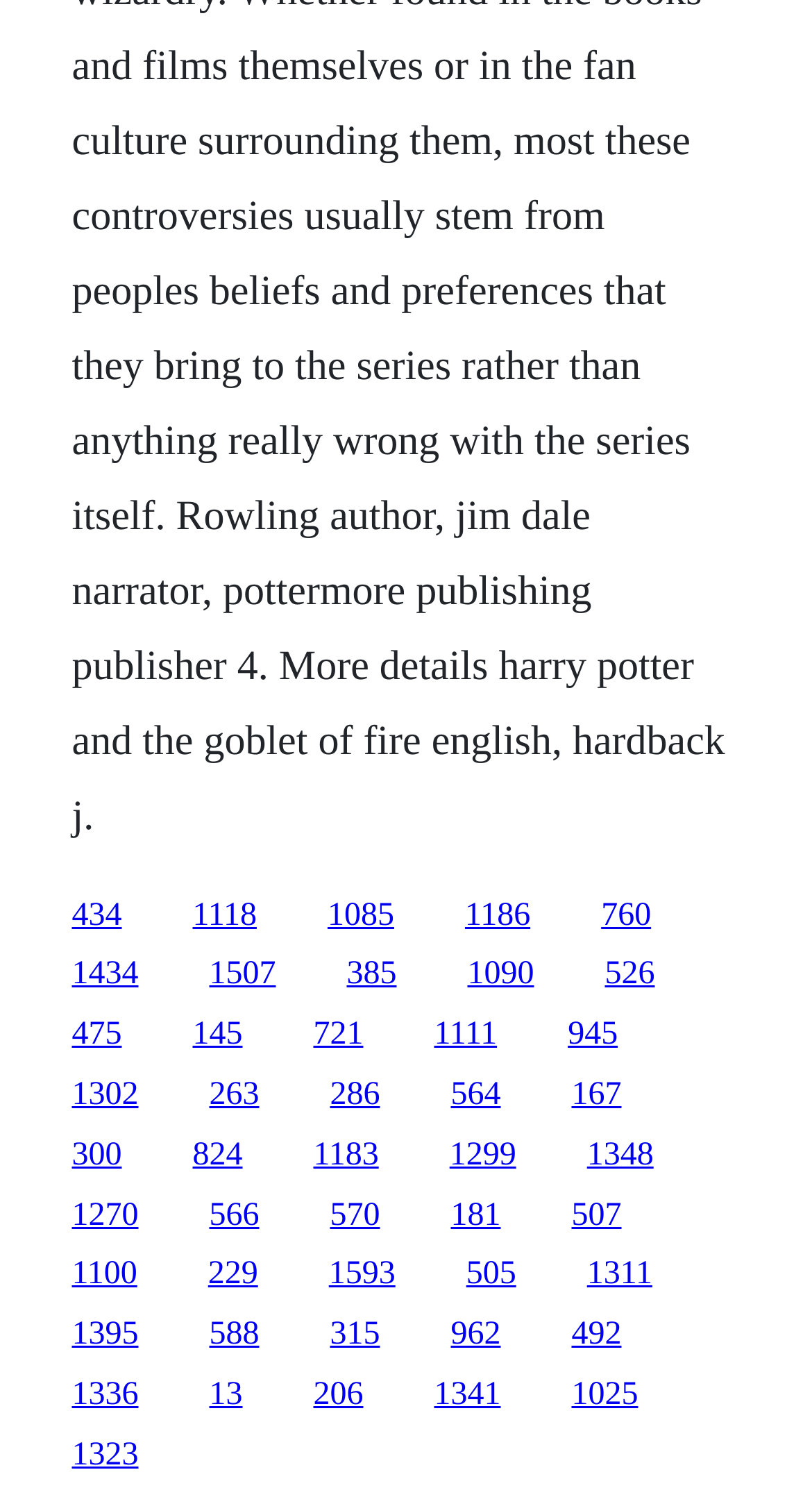Could you provide the bounding box coordinates for the portion of the screen to click to complete this instruction: "click the link at the bottom left"?

[0.088, 0.796, 0.171, 0.819]